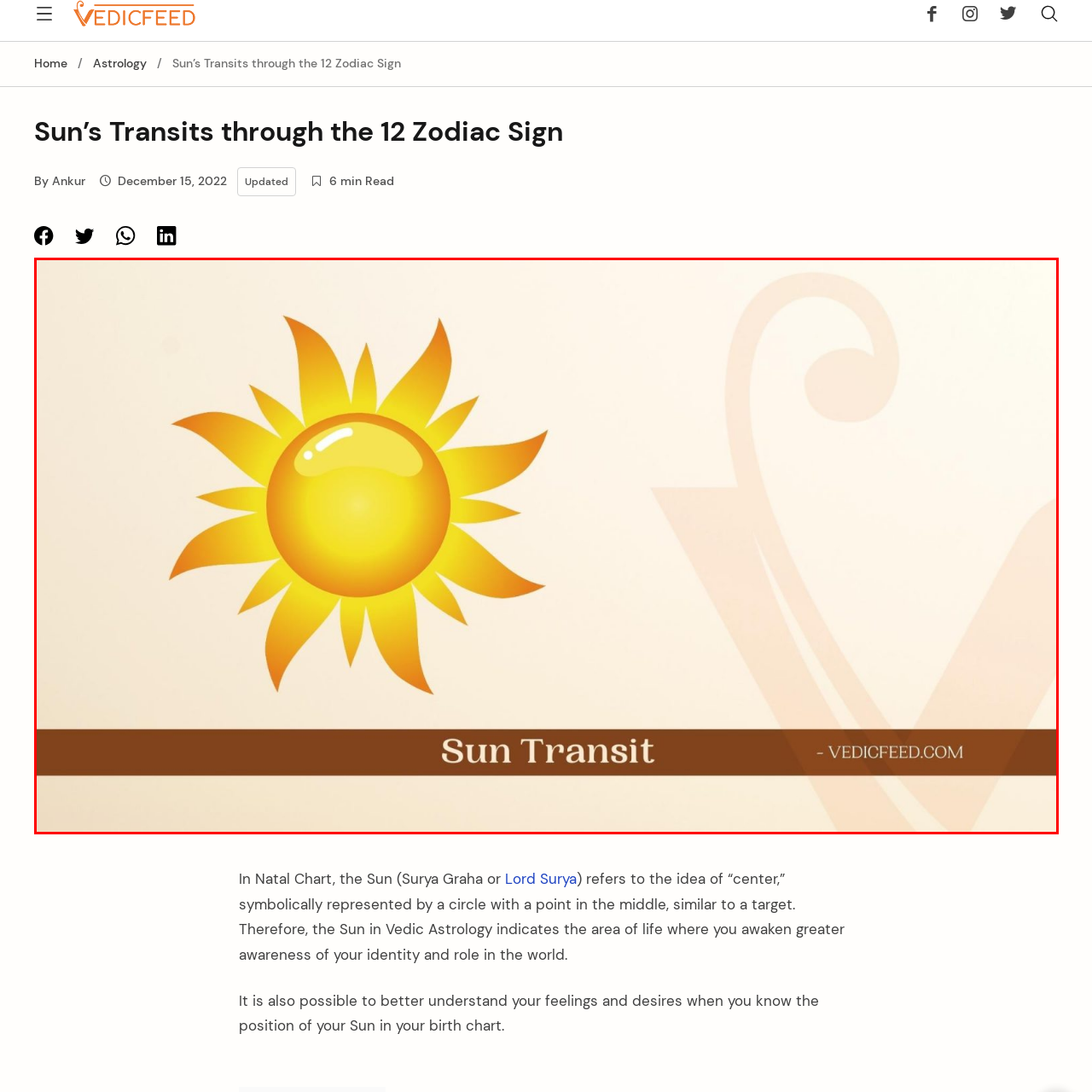Check the content in the red bounding box and reply to the question using a single word or phrase:
What is the theme of the image?

Celestial movements